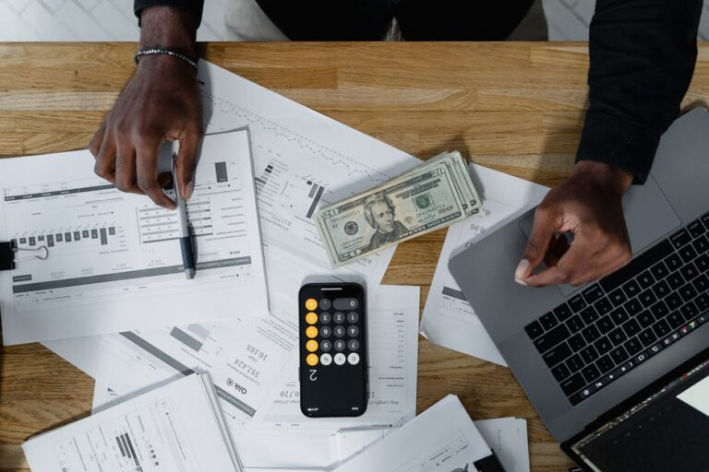Use the information in the screenshot to answer the question comprehensively: What is displayed on the calculator?

The calculator is displaying figures, which implies that the person is actively performing calculations, likely related to their financial management tasks, such as calculating income and expenses.